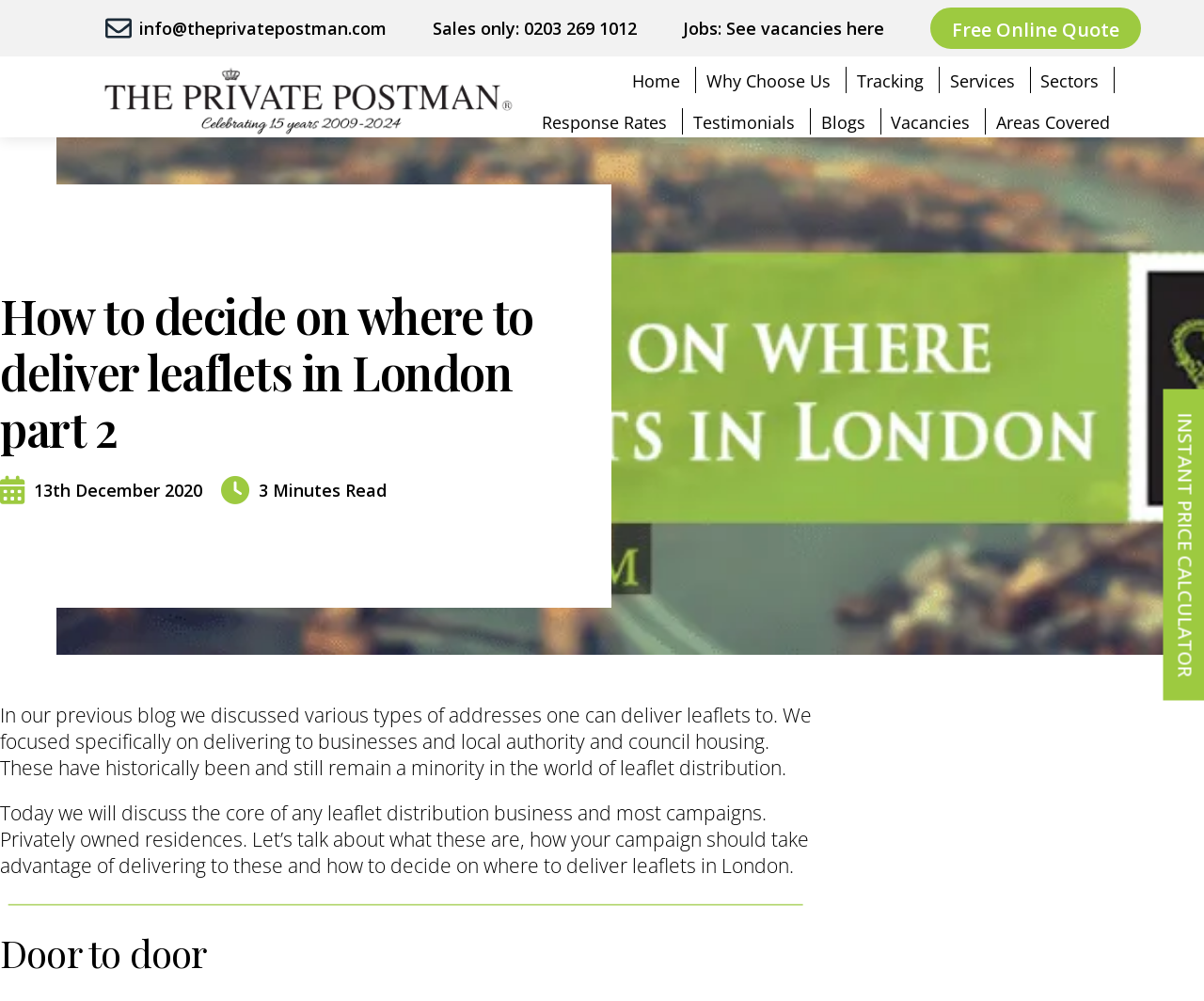Find the UI element described as: "Testimonials" and predict its bounding box coordinates. Ensure the coordinates are four float numbers between 0 and 1, [left, top, right, bottom].

[0.576, 0.114, 0.66, 0.13]